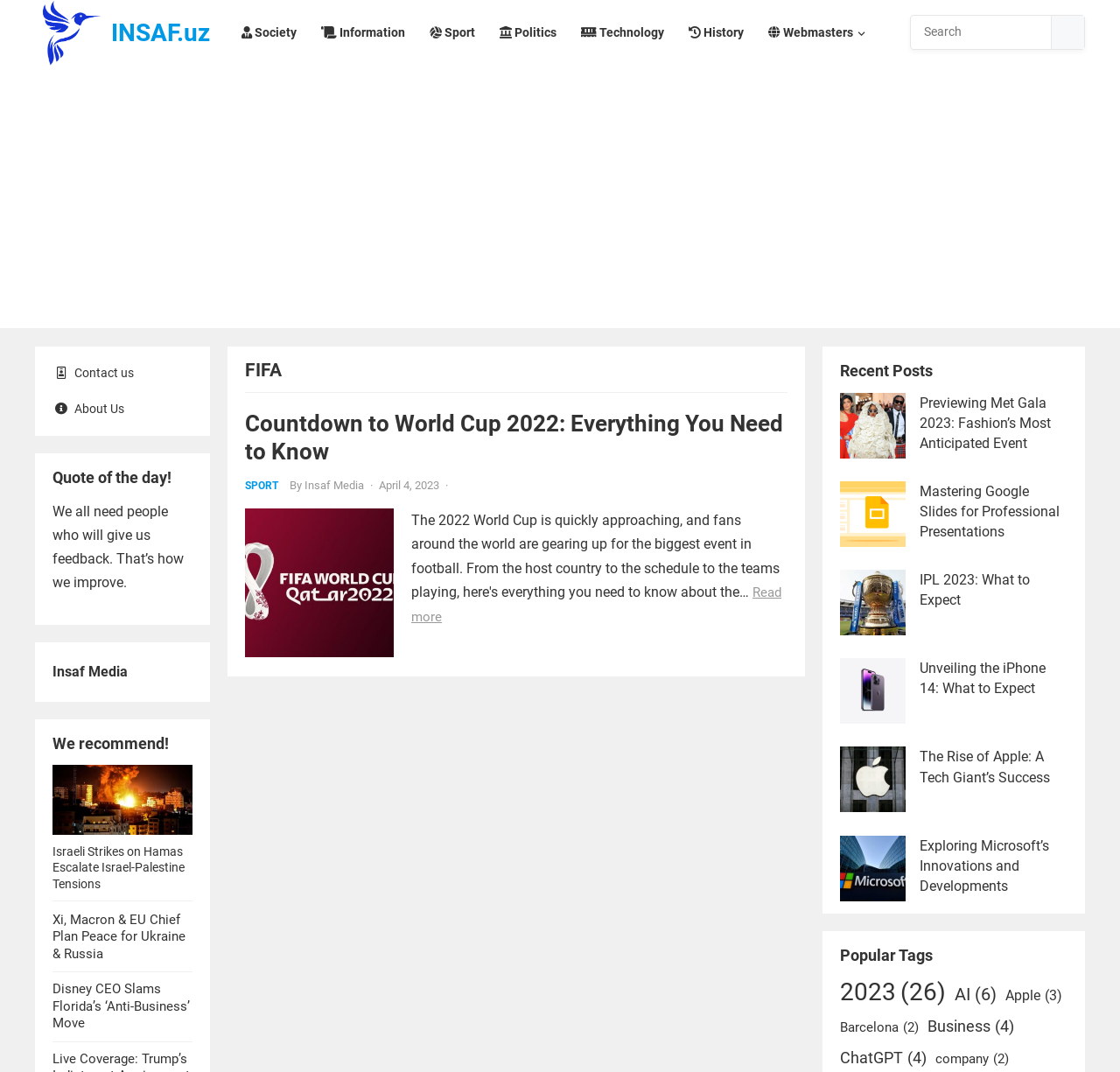Please identify the bounding box coordinates of the clickable area that will fulfill the following instruction: "Read more about Countdown to World Cup 2022". The coordinates should be in the format of four float numbers between 0 and 1, i.e., [left, top, right, bottom].

[0.367, 0.545, 0.698, 0.583]